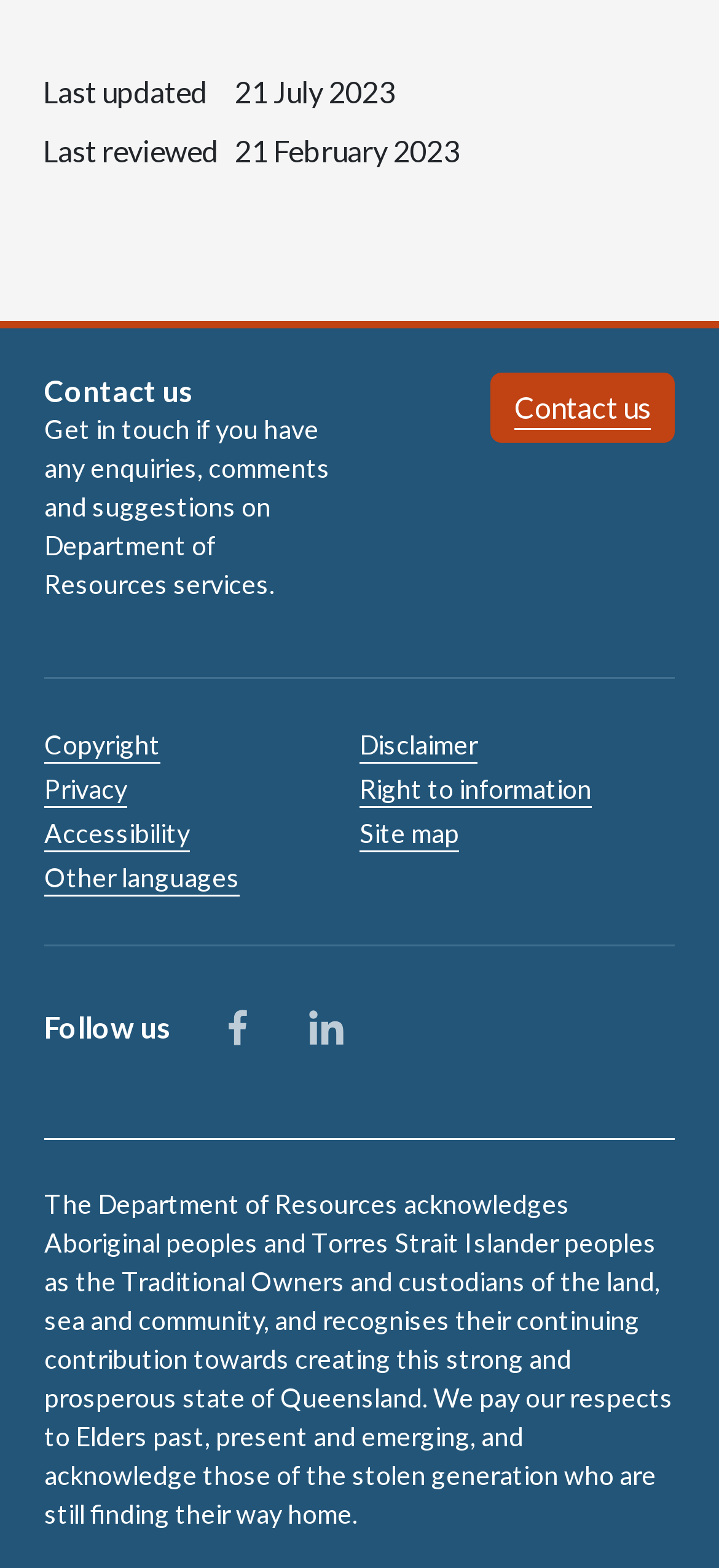How many social media links are available?
Please give a detailed and elaborate answer to the question.

I found the 'Follow us' heading and the corresponding links 'Facebook' and 'LinkedIn'. Therefore, there are 2 social media links available.